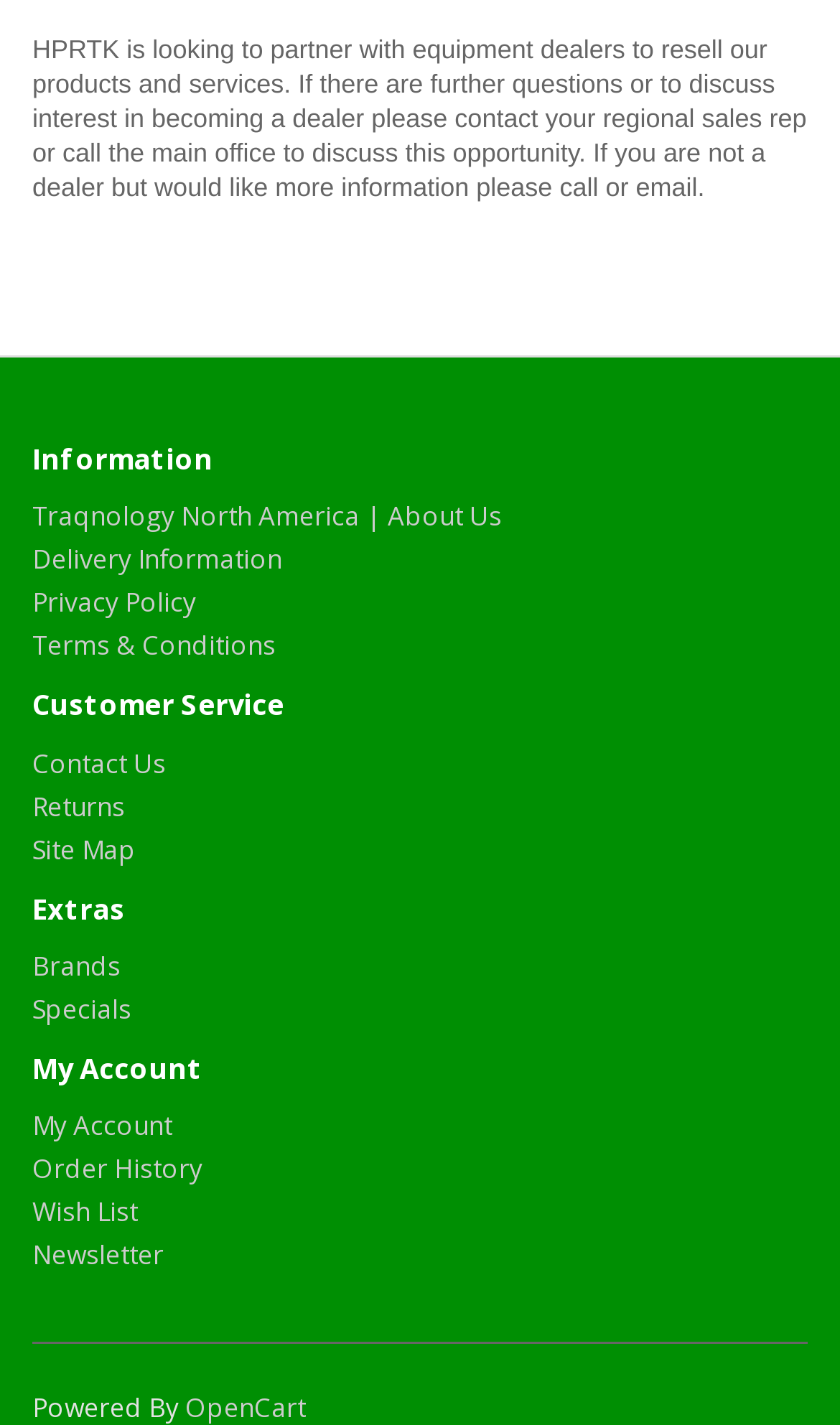Select the bounding box coordinates of the element I need to click to carry out the following instruction: "Submit a startup".

None